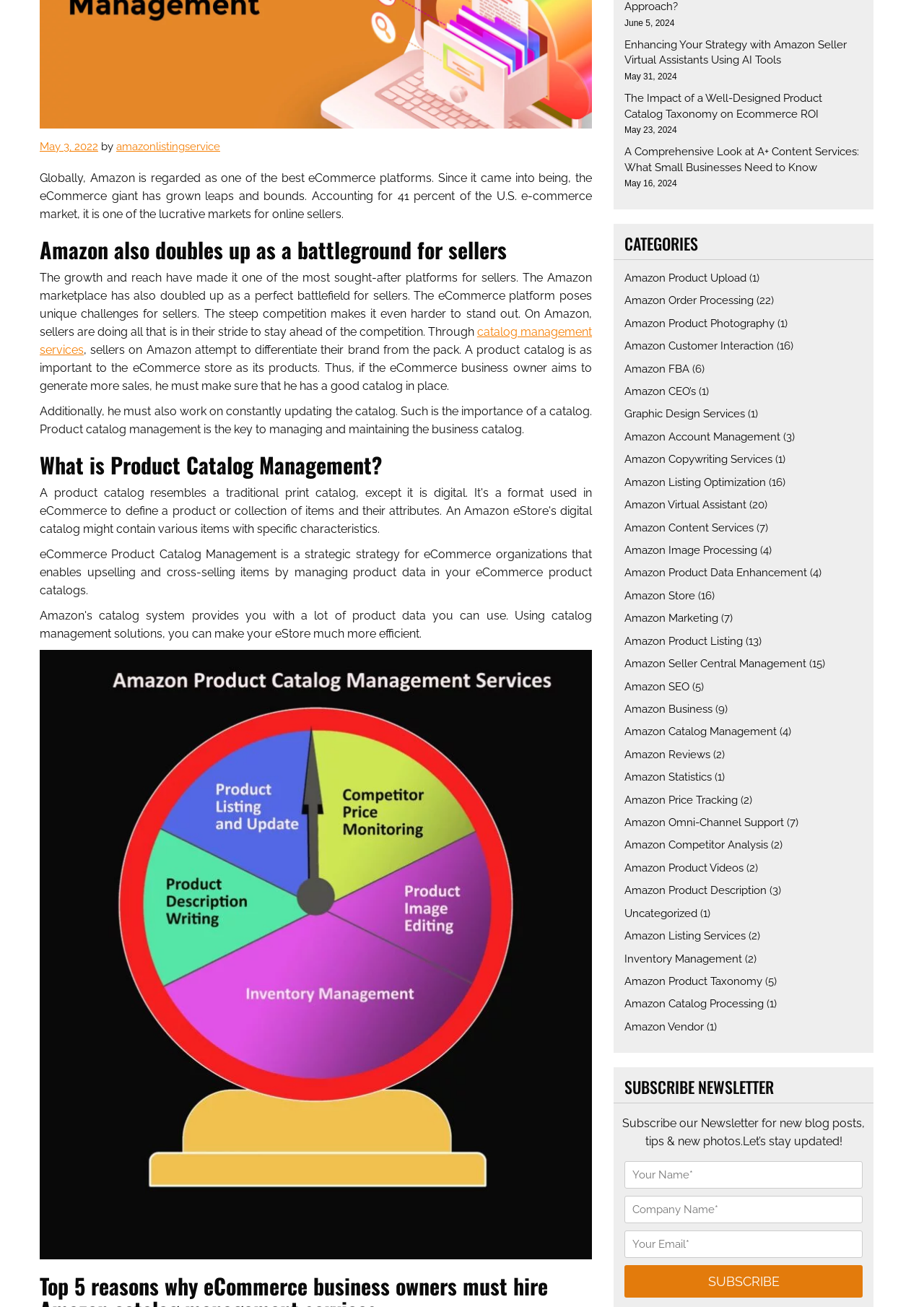Determine the bounding box coordinates for the UI element with the following description: "value="Subscribe"". The coordinates should be four float numbers between 0 and 1, represented as [left, top, right, bottom].

[0.676, 0.968, 0.934, 0.993]